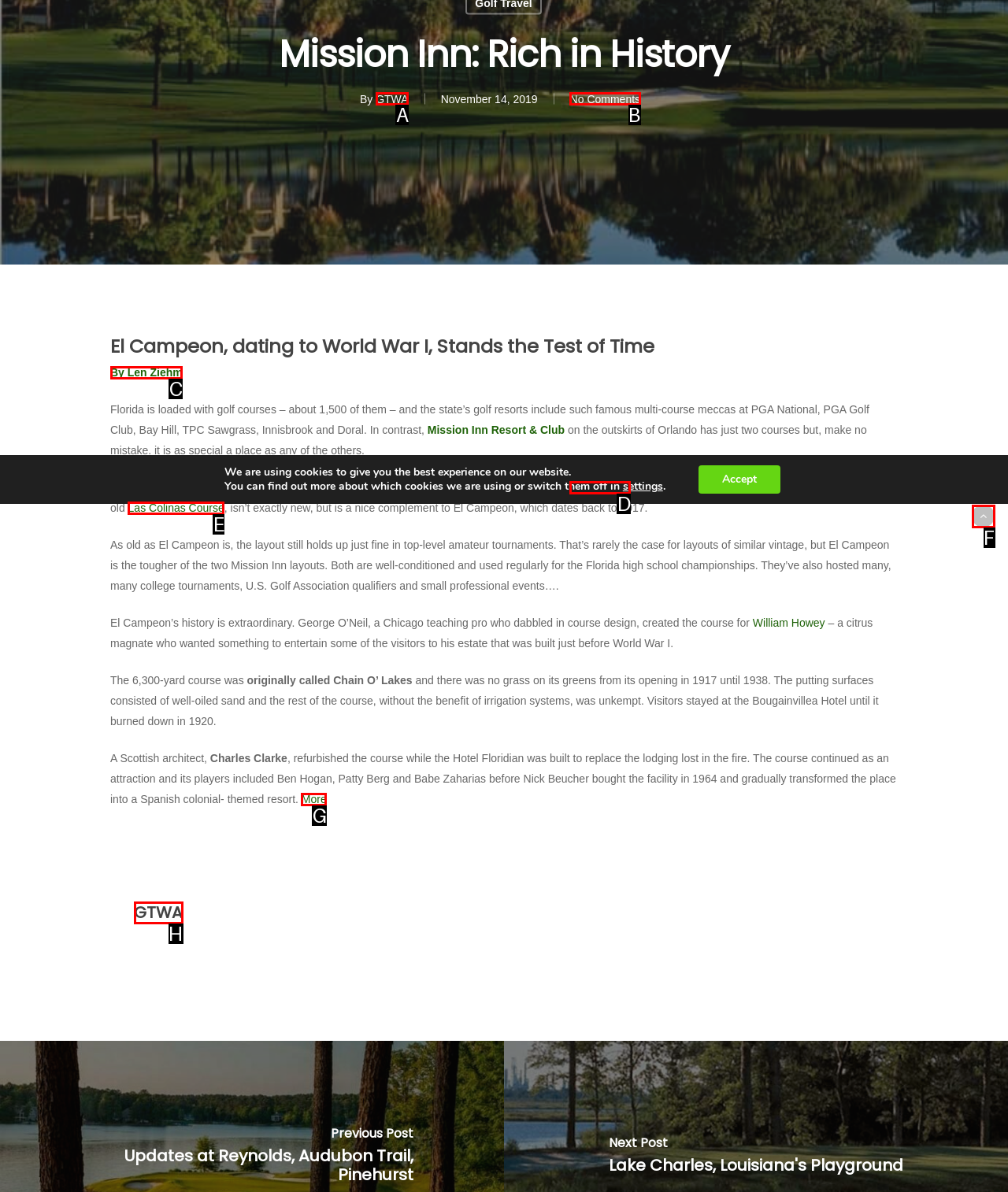Identify which HTML element matches the description: El Campeon
Provide your answer in the form of the letter of the correct option from the listed choices.

D